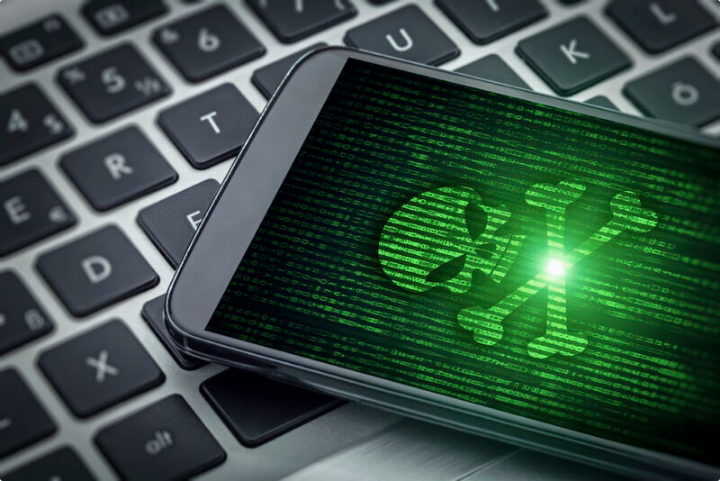What is superimposed over the green binary code? Analyze the screenshot and reply with just one word or a short phrase.

A skull and crossbones